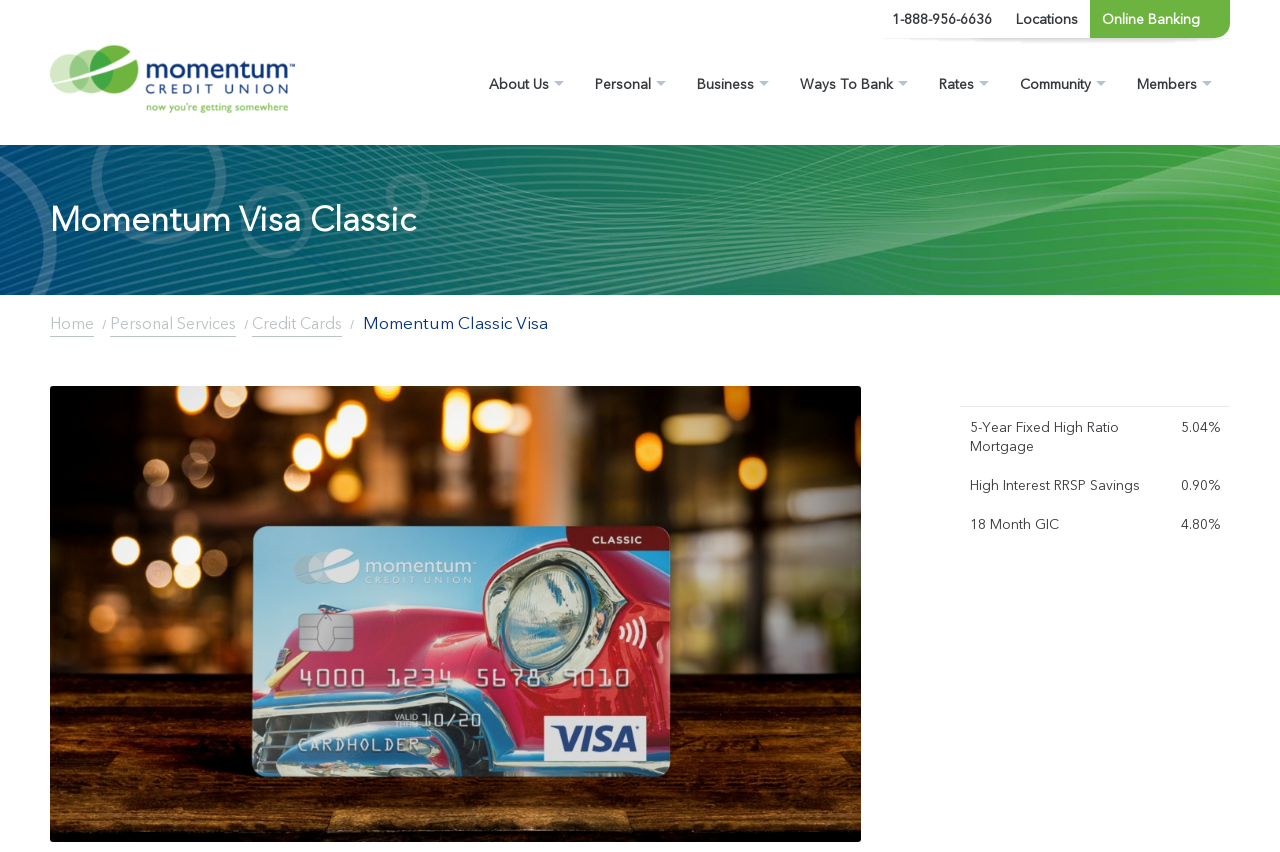Determine the bounding box coordinates of the section I need to click to execute the following instruction: "Explore personal services". Provide the coordinates as four float numbers between 0 and 1, i.e., [left, top, right, bottom].

[0.086, 0.364, 0.184, 0.396]